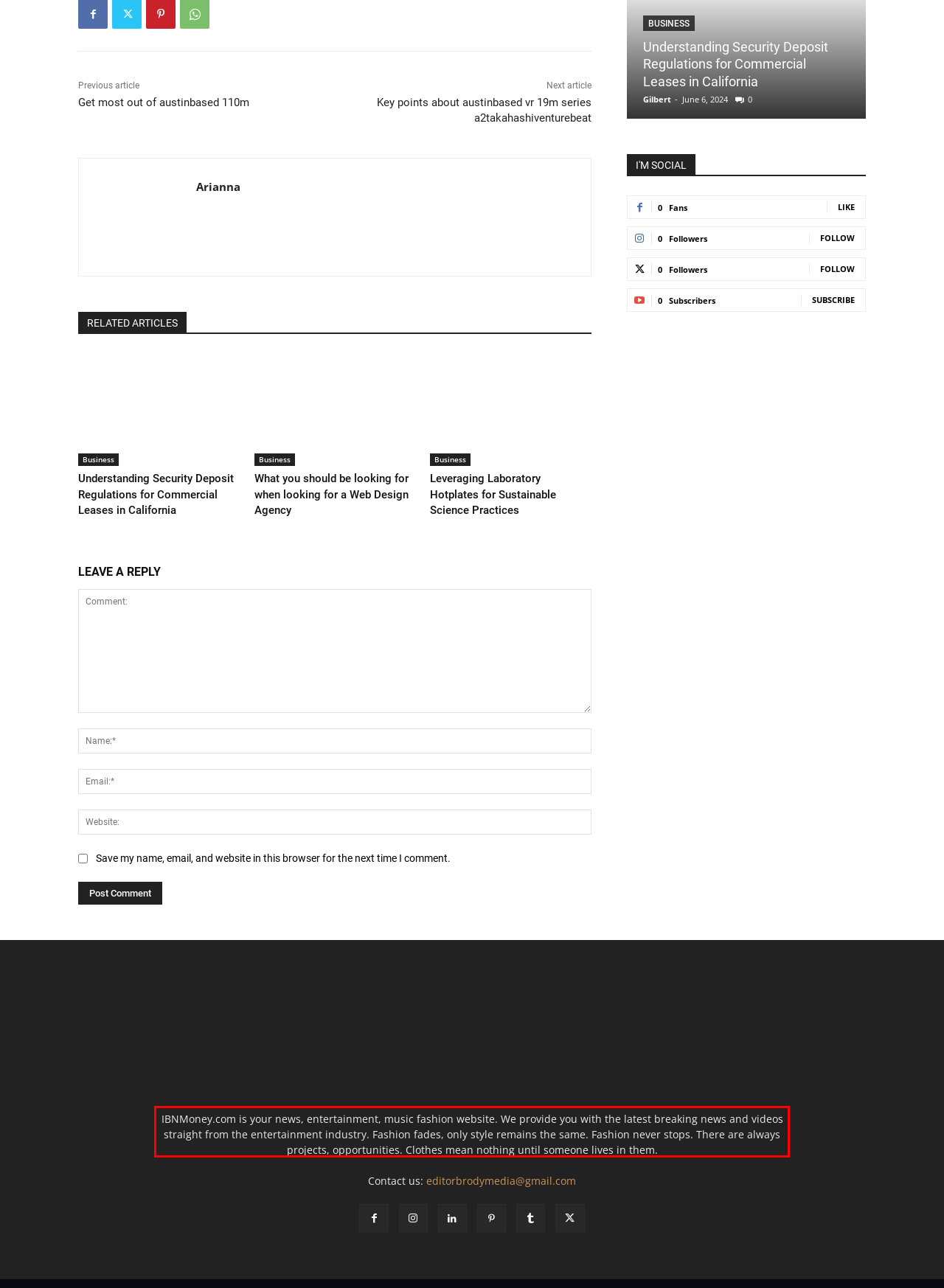Using the provided screenshot, read and generate the text content within the red-bordered area.

IBNMoney.com is your news, entertainment, music fashion website. We provide you with the latest breaking news and videos straight from the entertainment industry. Fashion fades, only style remains the same. Fashion never stops. There are always projects, opportunities. Clothes mean nothing until someone lives in them.